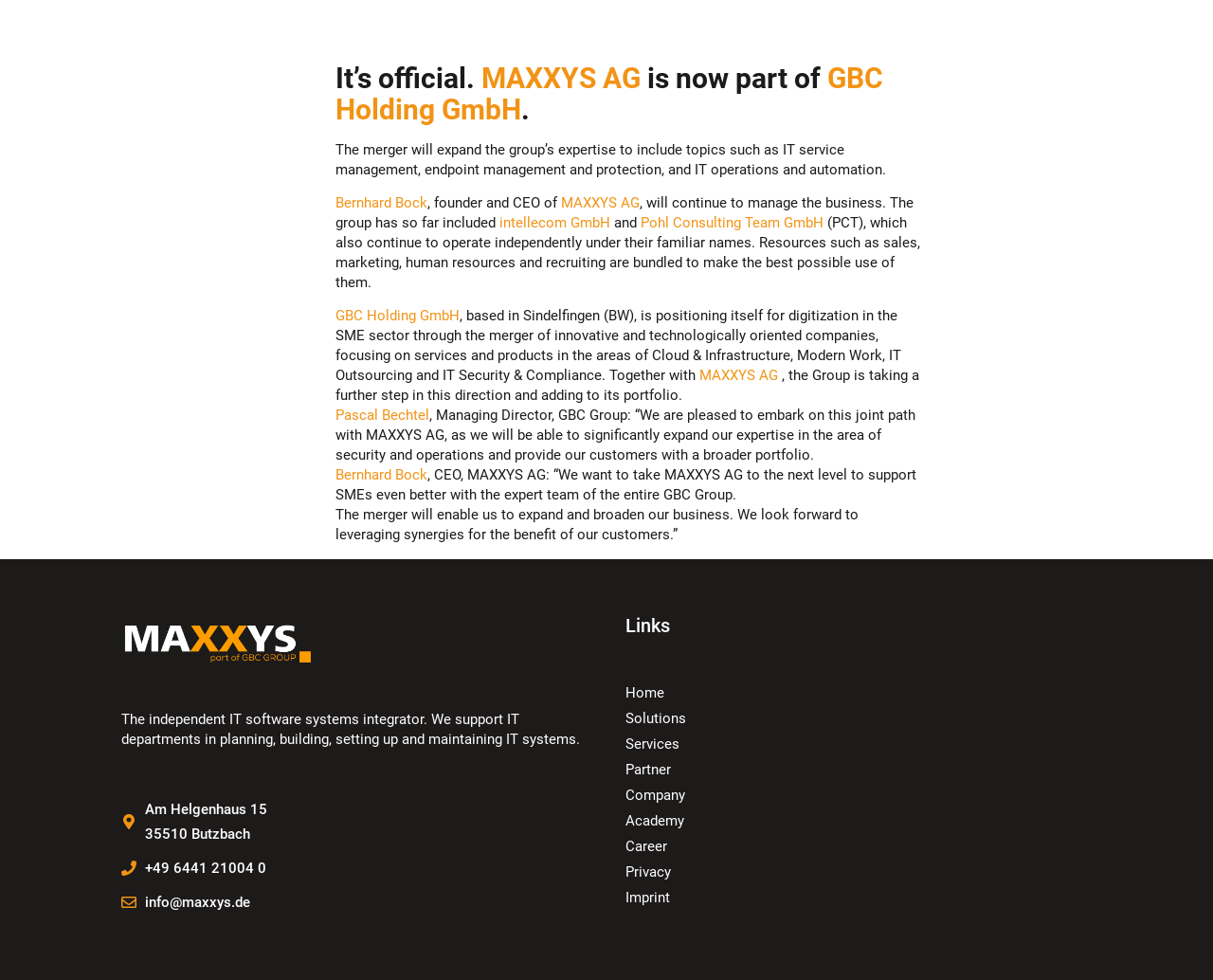Identify the bounding box for the UI element described as: "MAXXYS AG". Ensure the coordinates are four float numbers between 0 and 1, formatted as [left, top, right, bottom].

[0.577, 0.375, 0.645, 0.392]